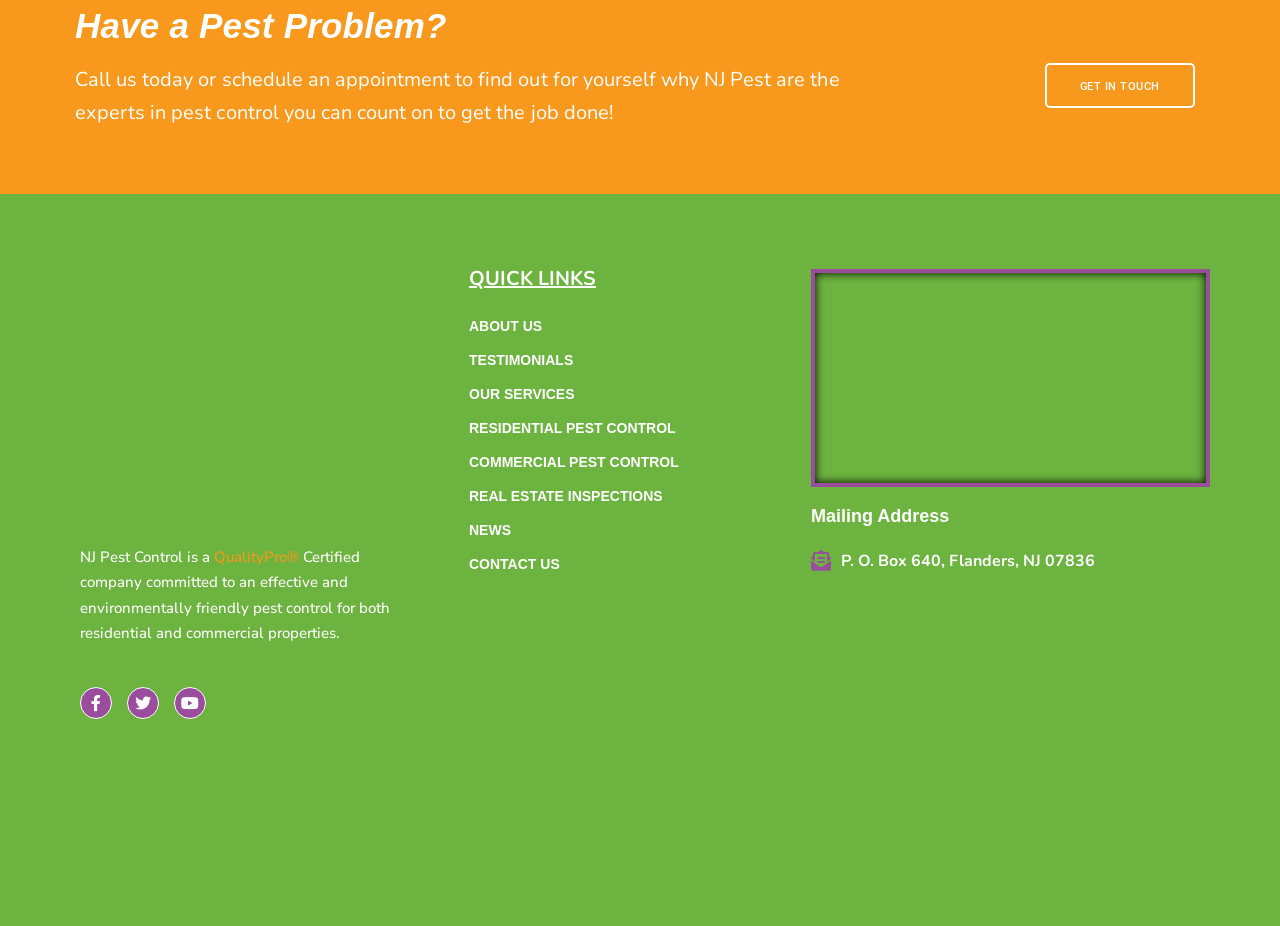How can I follow NJ Pest Control on social media?
Answer the question with a single word or phrase derived from the image.

Facebook, Twitter, Youtube